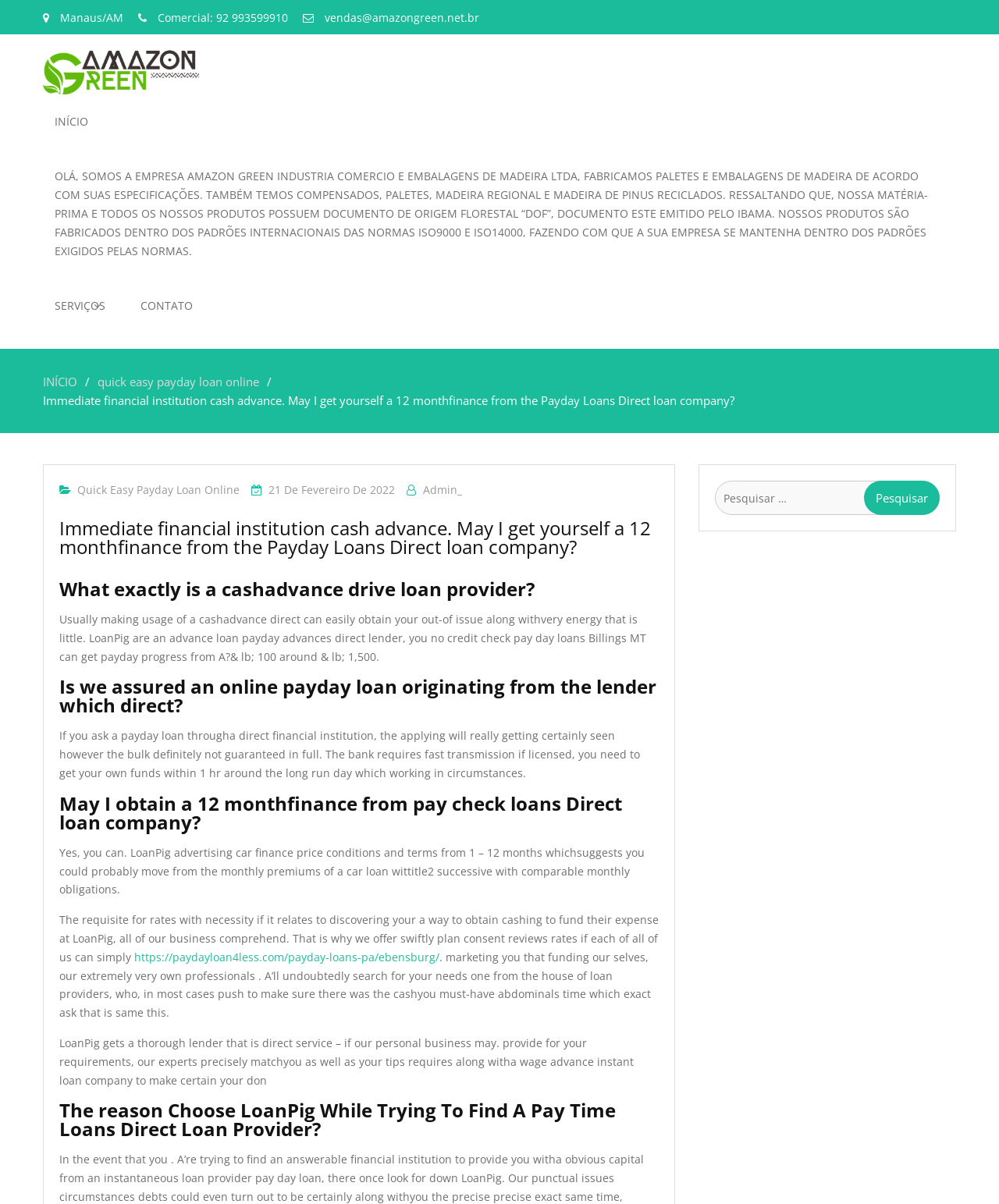Answer this question in one word or a short phrase: What is the duration of the car finance?

1-12 months